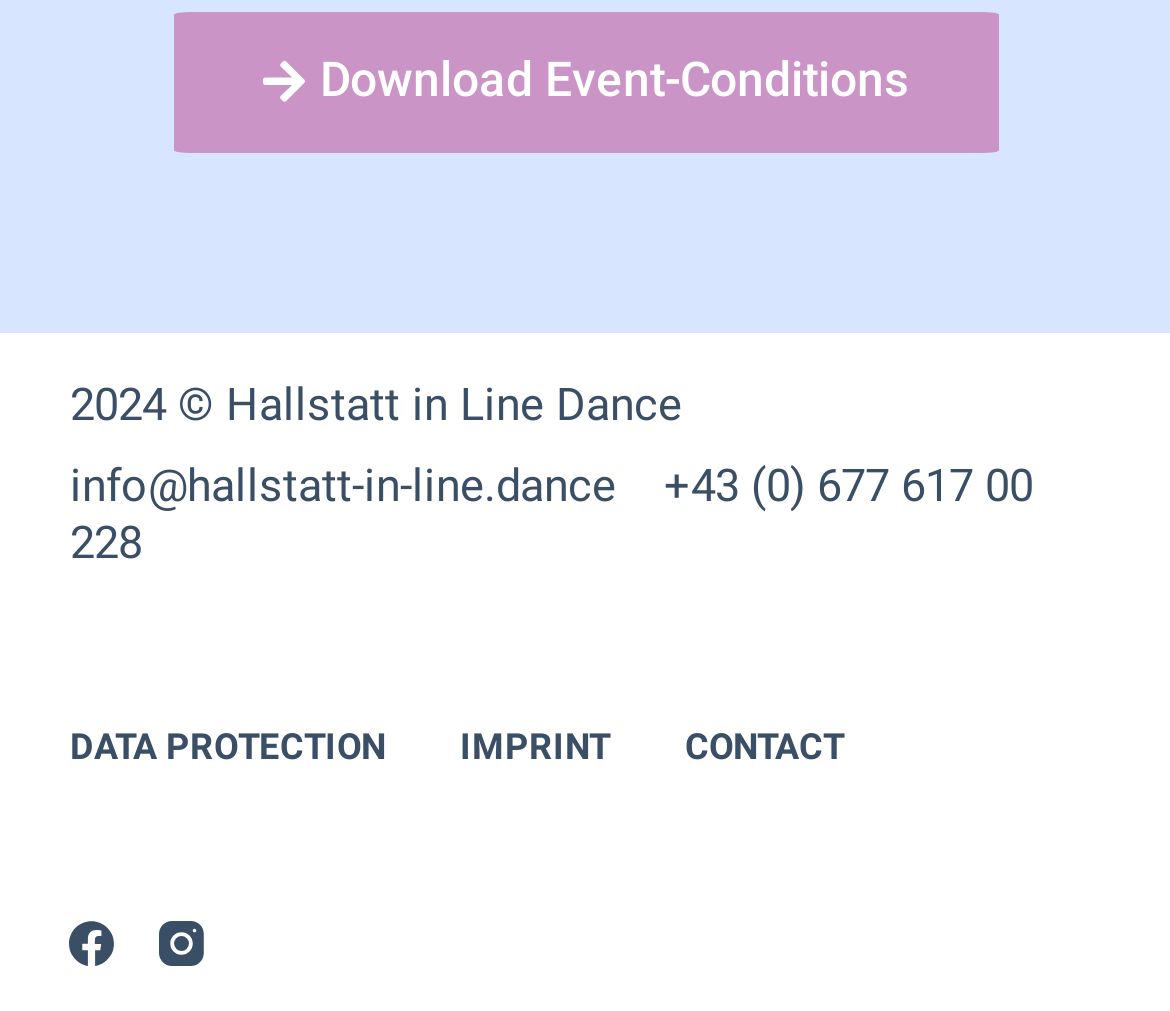Please indicate the bounding box coordinates of the element's region to be clicked to achieve the instruction: "View data protection information". Provide the coordinates as four float numbers between 0 and 1, i.e., [left, top, right, bottom].

[0.028, 0.717, 0.361, 0.763]